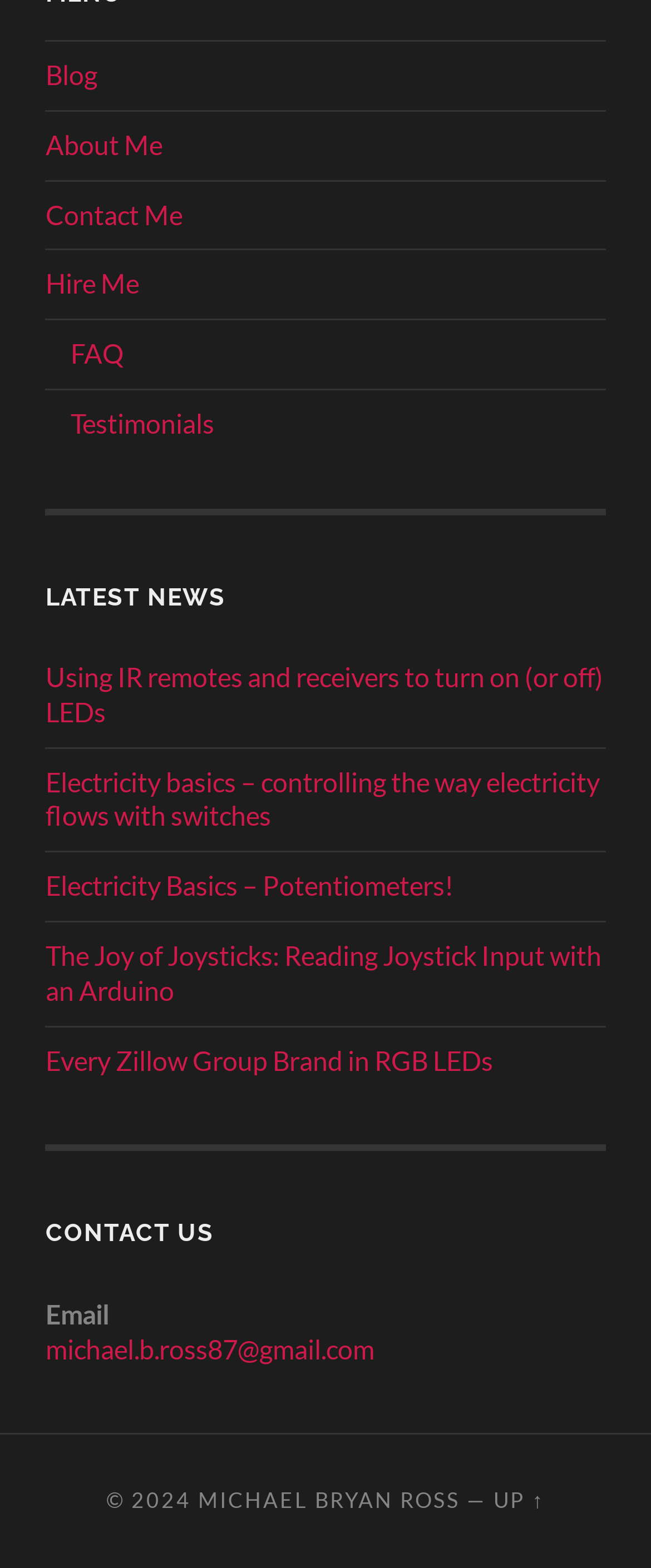Respond to the question below with a single word or phrase:
What is the purpose of the 'UP ↑' link?

To go back to the top of the page